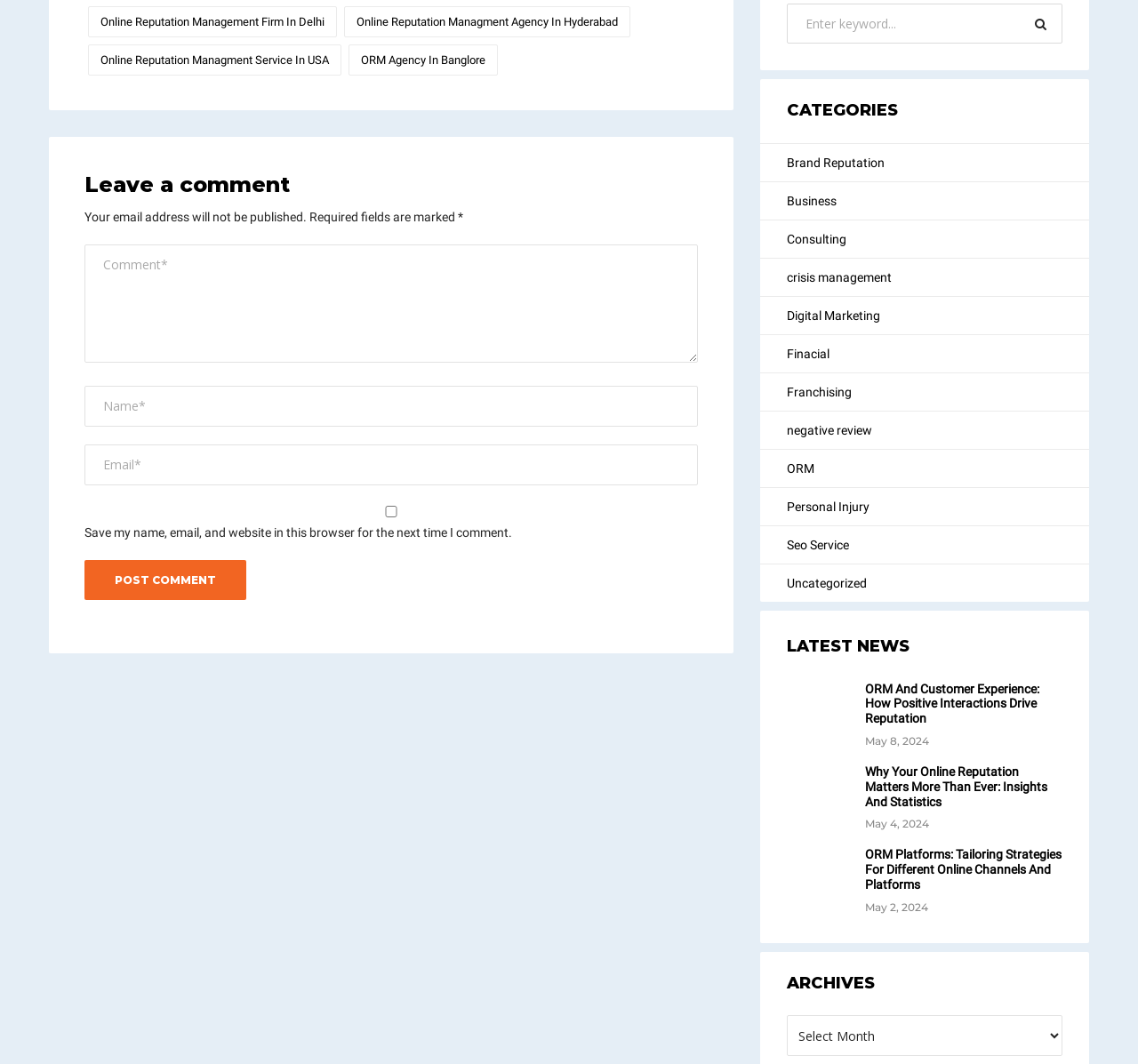Please respond to the question using a single word or phrase:
What is the date of the article 'ORM And Customer Experience: How Positive Interactions Drive Reputation'?

May 8, 2024